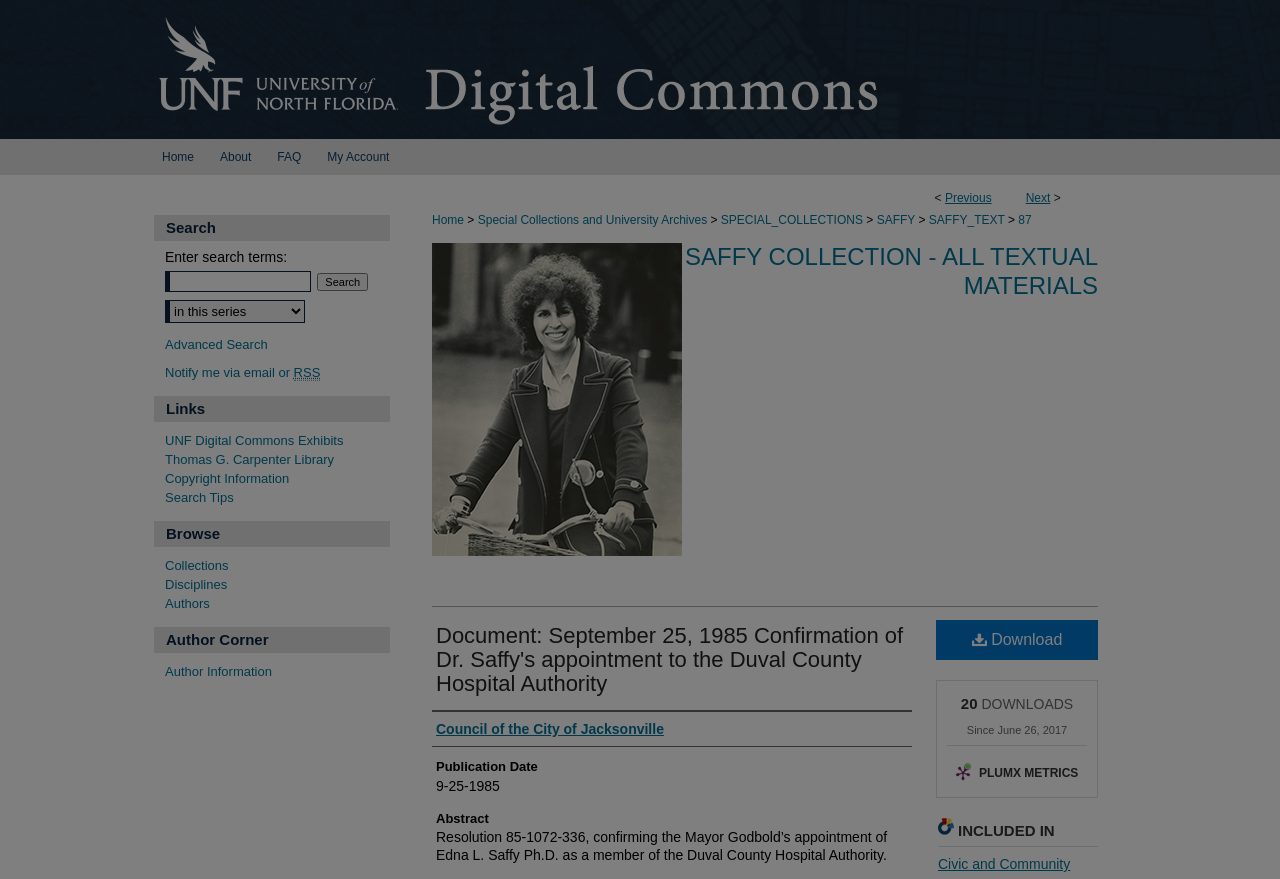What is the name of the authority?
Please provide a single word or phrase as the answer based on the screenshot.

Duval County Hospital Authority